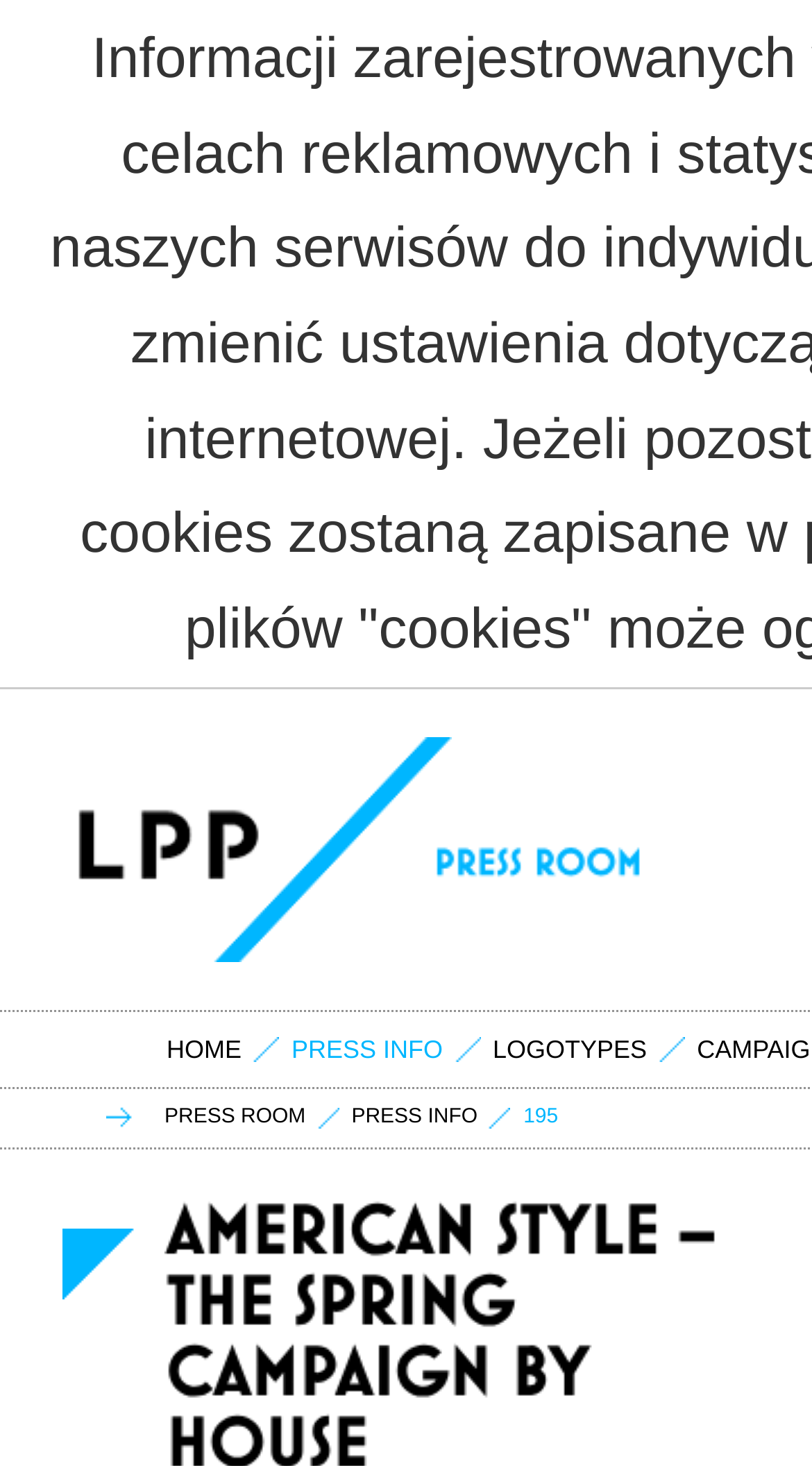Provide the bounding box coordinates of the HTML element this sentence describes: "home". The bounding box coordinates consist of four float numbers between 0 and 1, i.e., [left, top, right, bottom].

[0.19, 0.707, 0.313, 0.724]